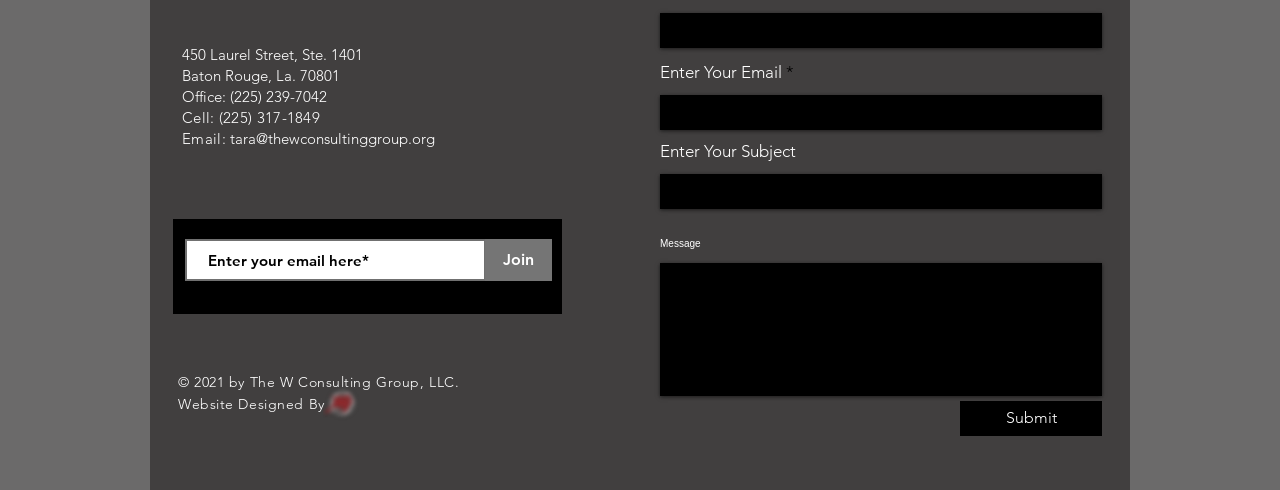Pinpoint the bounding box coordinates of the clickable area needed to execute the instruction: "Submit a message". The coordinates should be specified as four float numbers between 0 and 1, i.e., [left, top, right, bottom].

[0.75, 0.818, 0.861, 0.89]